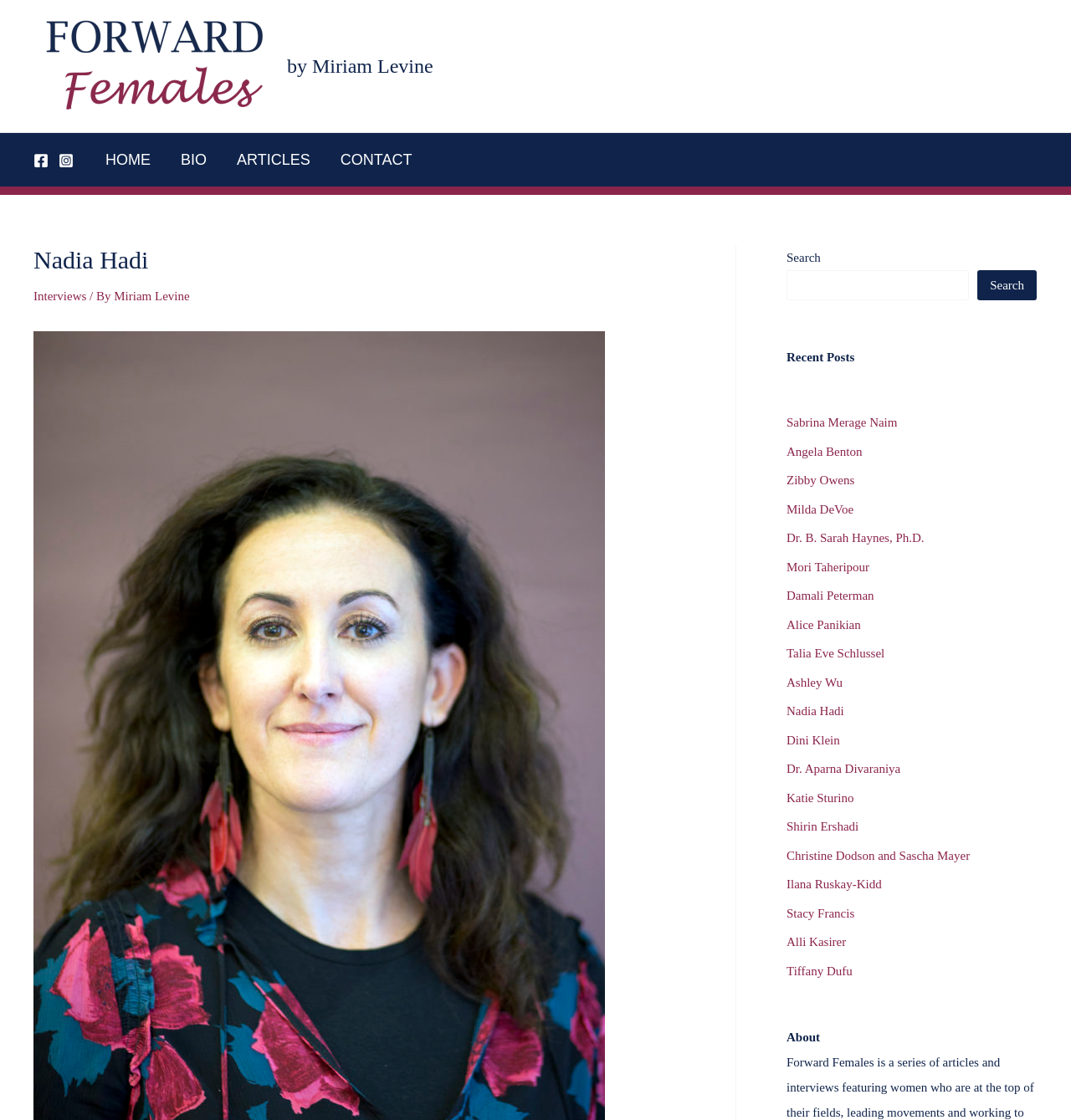Write a detailed summary of the webpage.

The webpage is about Nadia Hadi, with a prominent header displaying her name at the top. Below the header, there is a section with links to her social media profiles, including Facebook and Instagram, accompanied by their respective icons. 

To the right of the social media links, there is a site navigation menu with four options: HOME, BIO, ARTICLES, and CONTACT. Below the navigation menu, there is a section with a heading "Nadia Hadi" and a subheading "Interviews by Miriam Levine". 

On the right-hand side of the page, there are three complementary sections. The top section contains a search bar with a search button. The middle section displays the title "Recent Posts". The bottom section lists multiple links to articles or profiles of various individuals, including Sabrina Merage Naim, Angela Benton, and others. 

At the very bottom of the page, there is a small section with the title "About". Overall, the webpage appears to be a personal website or blog for Nadia Hadi, with links to her social media profiles, a navigation menu, and a list of articles or profiles.